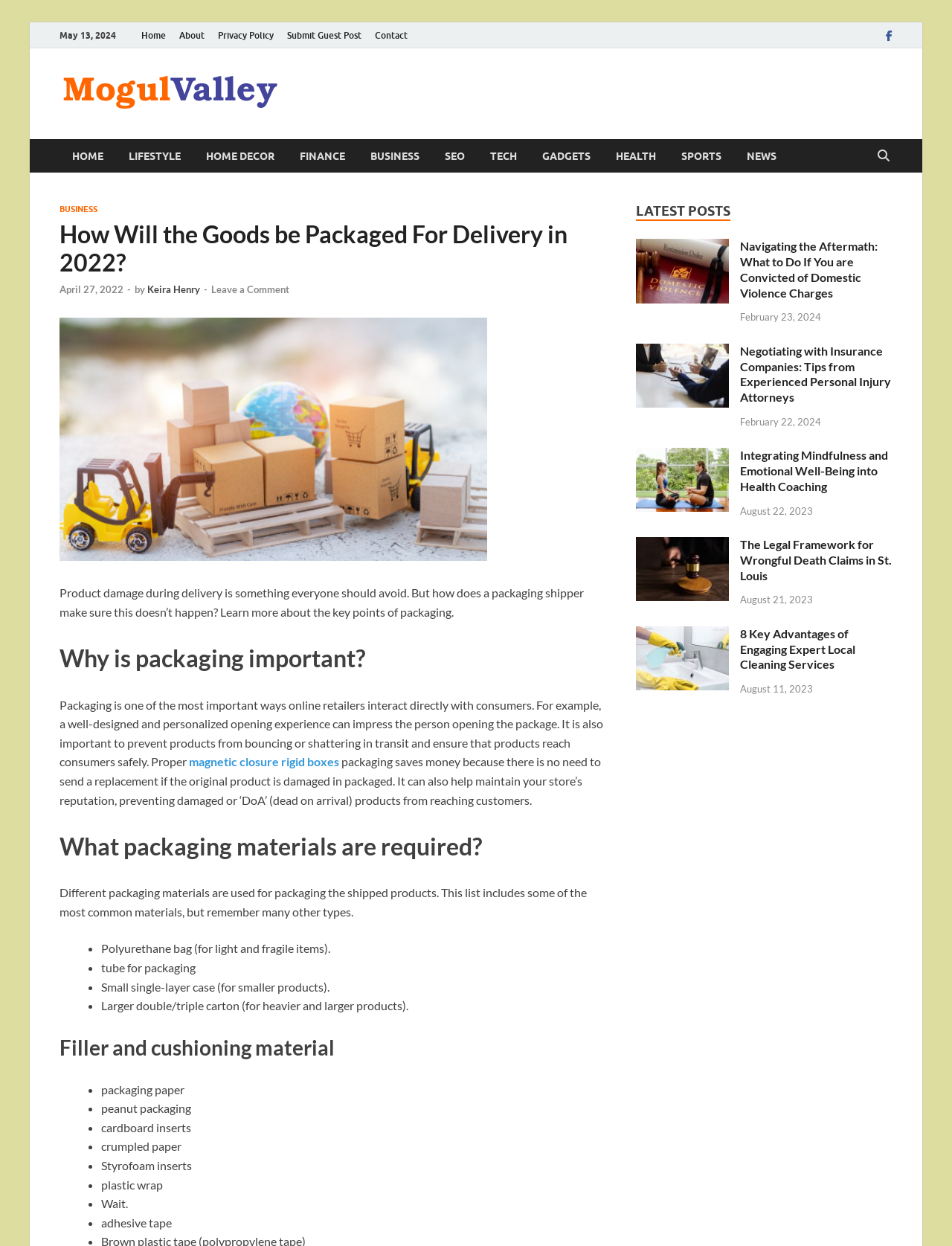Determine the bounding box coordinates for the UI element with the following description: "Contact Us". The coordinates should be four float numbers between 0 and 1, represented as [left, top, right, bottom].

None